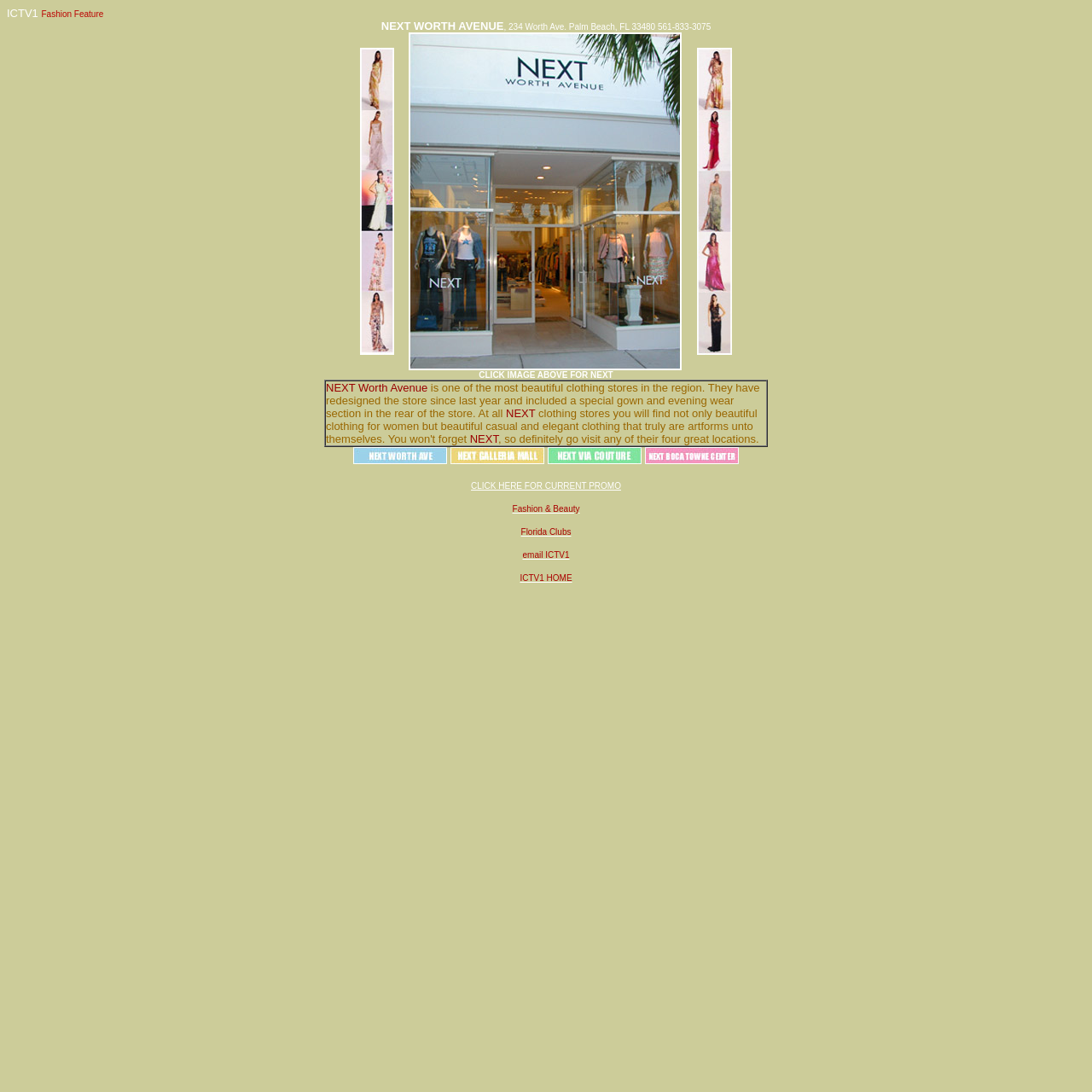Offer a meticulous description of the webpage's structure and content.

This webpage appears to be a nightlife and lifestyle entertainment website, specifically focused on Florida, New York, and Montreal. At the top, there is a title "Fashion Feature" followed by an address and phone number "234 Worth Ave. Palm Beach, FL 33480 561-833-3075".

Below the title, there is a table with three columns, each containing an image. The first column has a single image, while the second column has a link with an image, and the third column has another image.

Further down, there is a paragraph of text describing NEXT Worth Avenue, a clothing store in the region. The text highlights the store's beauty, its redesigned interior, and its elegant clothing for women.

Below the paragraph, there are four images lined up horizontally, possibly showcasing the store's products or interior.

The webpage also features several links, including "CLICK IMAGE ABOVE FOR NEXT", "CLICK HERE FOR CURRENT PROMO", "Fashion & Beauty", "Florida Clubs", "email ICTV1", and "ICTV1 HOME". These links are scattered throughout the page, with some positioned above or below the images and text.